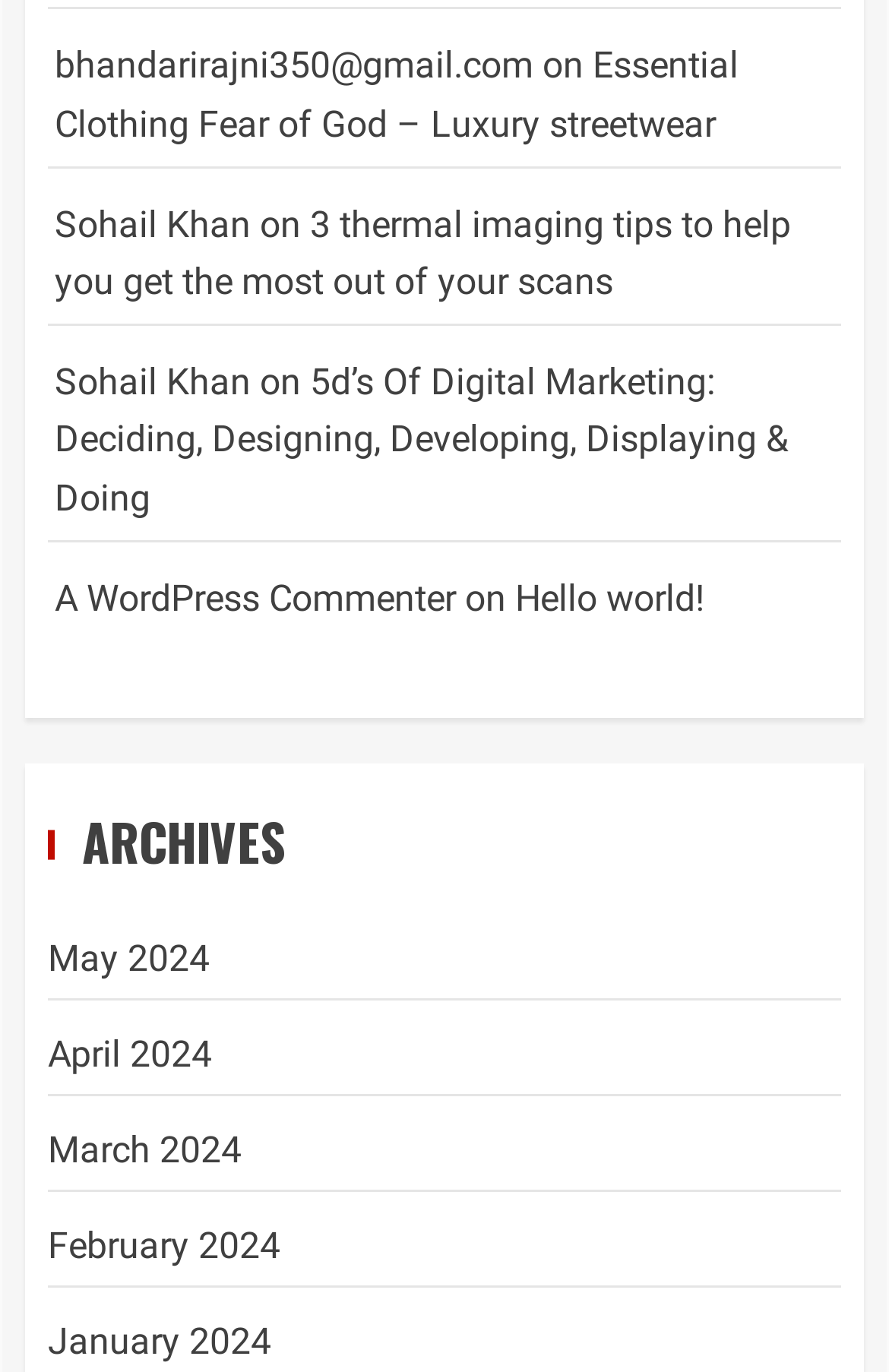Please determine the bounding box coordinates for the UI element described as: "bhandarirajni350@gmail.com".

[0.062, 0.032, 0.6, 0.064]